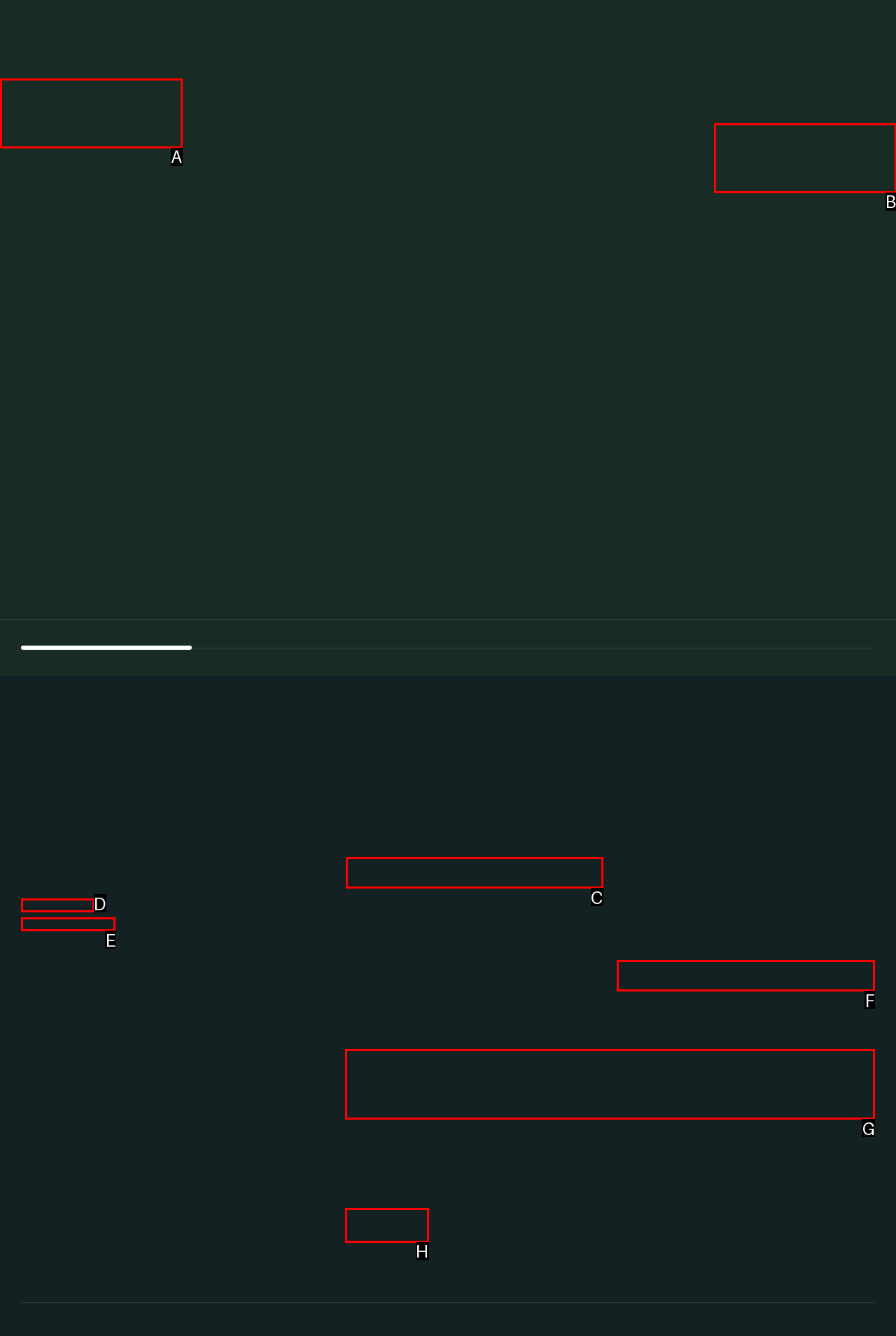Find the option you need to click to complete the following instruction: Fill in the 'Company' field
Answer with the corresponding letter from the choices given directly.

C